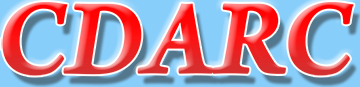Refer to the image and provide a thorough answer to this question:
What is the color of the background?

According to the caption, the background of the image is light blue, which provides a contrasting color to the bold, red letters of the CDARC acronym.